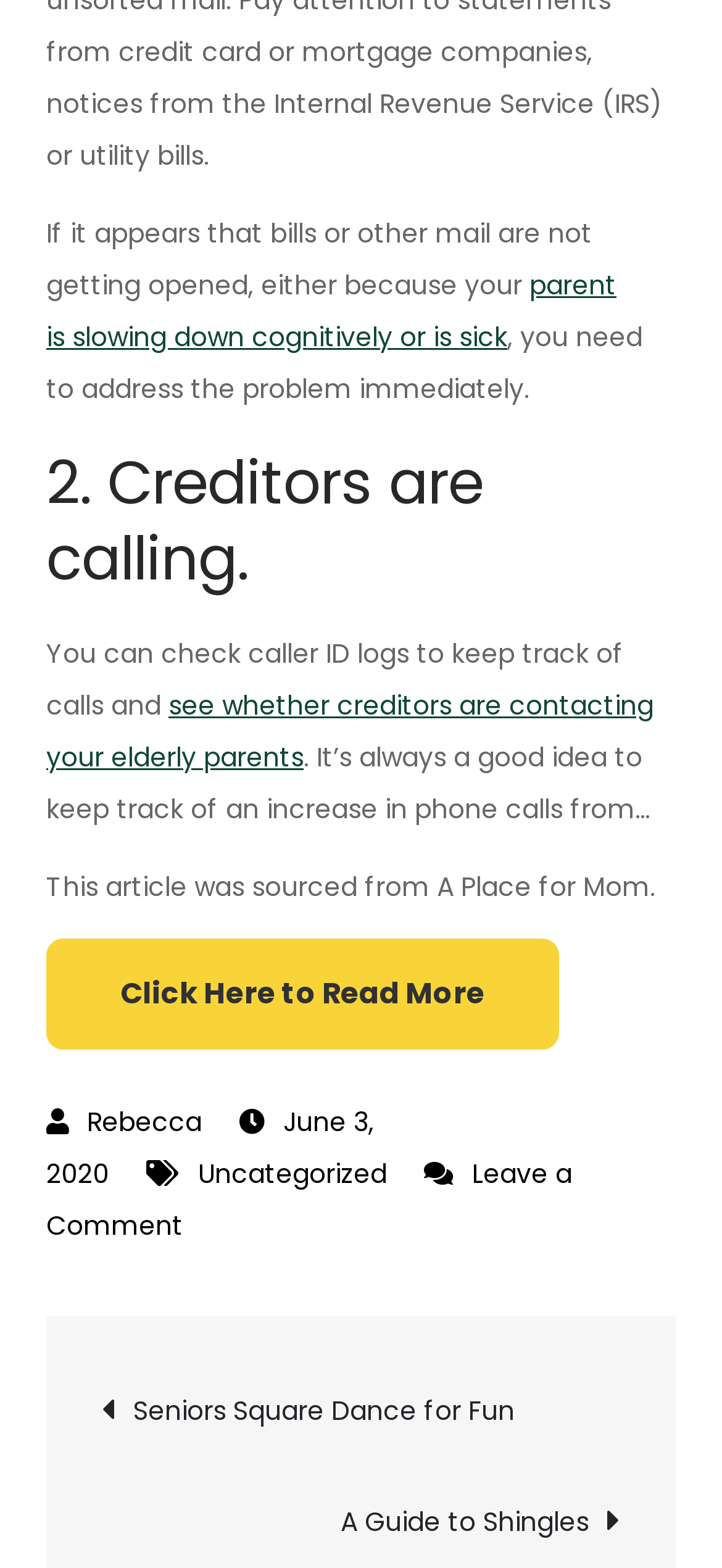Please determine the bounding box coordinates of the section I need to click to accomplish this instruction: "Click on Speckles Shades".

None